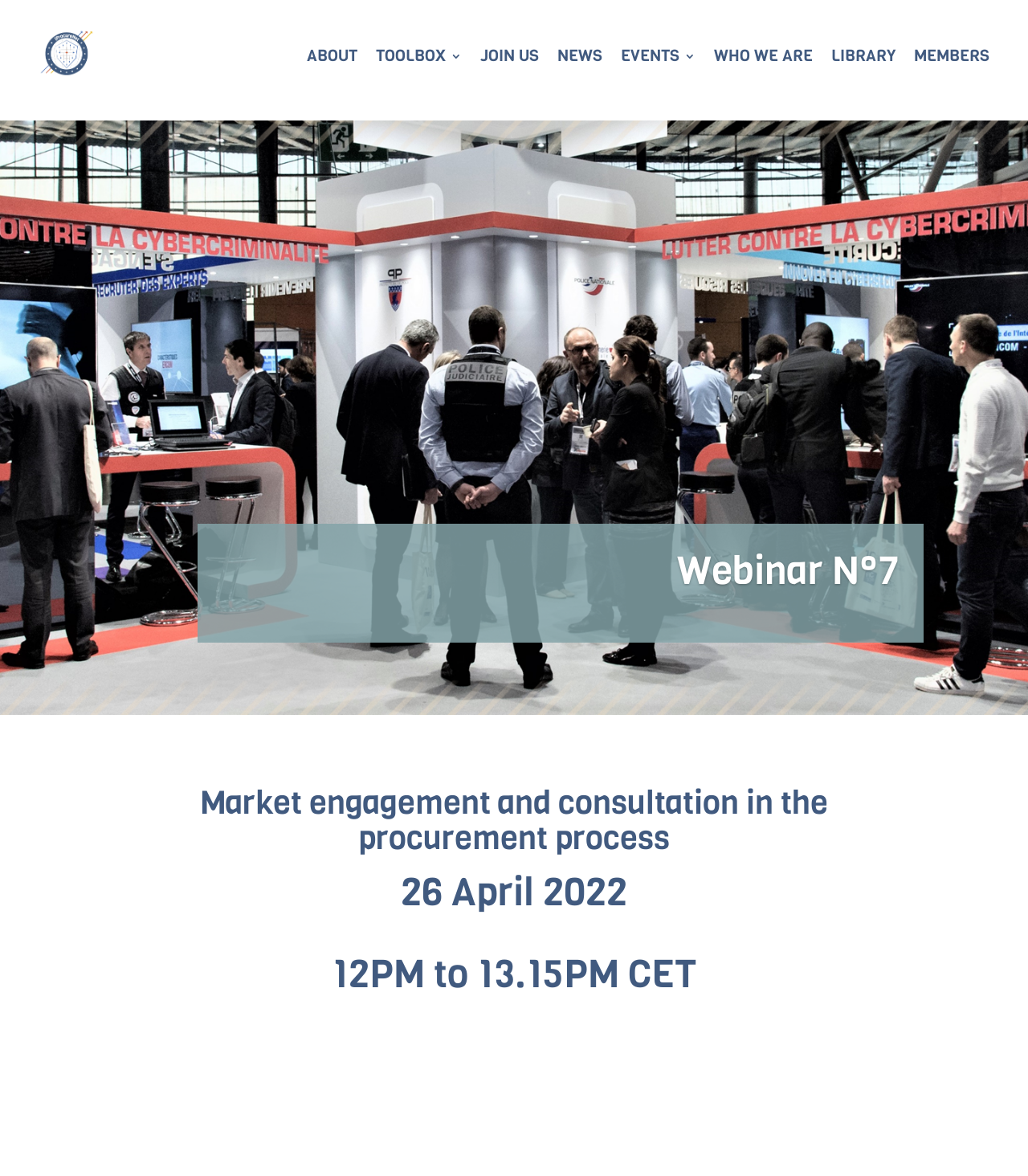Please locate the bounding box coordinates of the region I need to click to follow this instruction: "Click on the JOIN US link".

[0.467, 0.043, 0.524, 0.096]